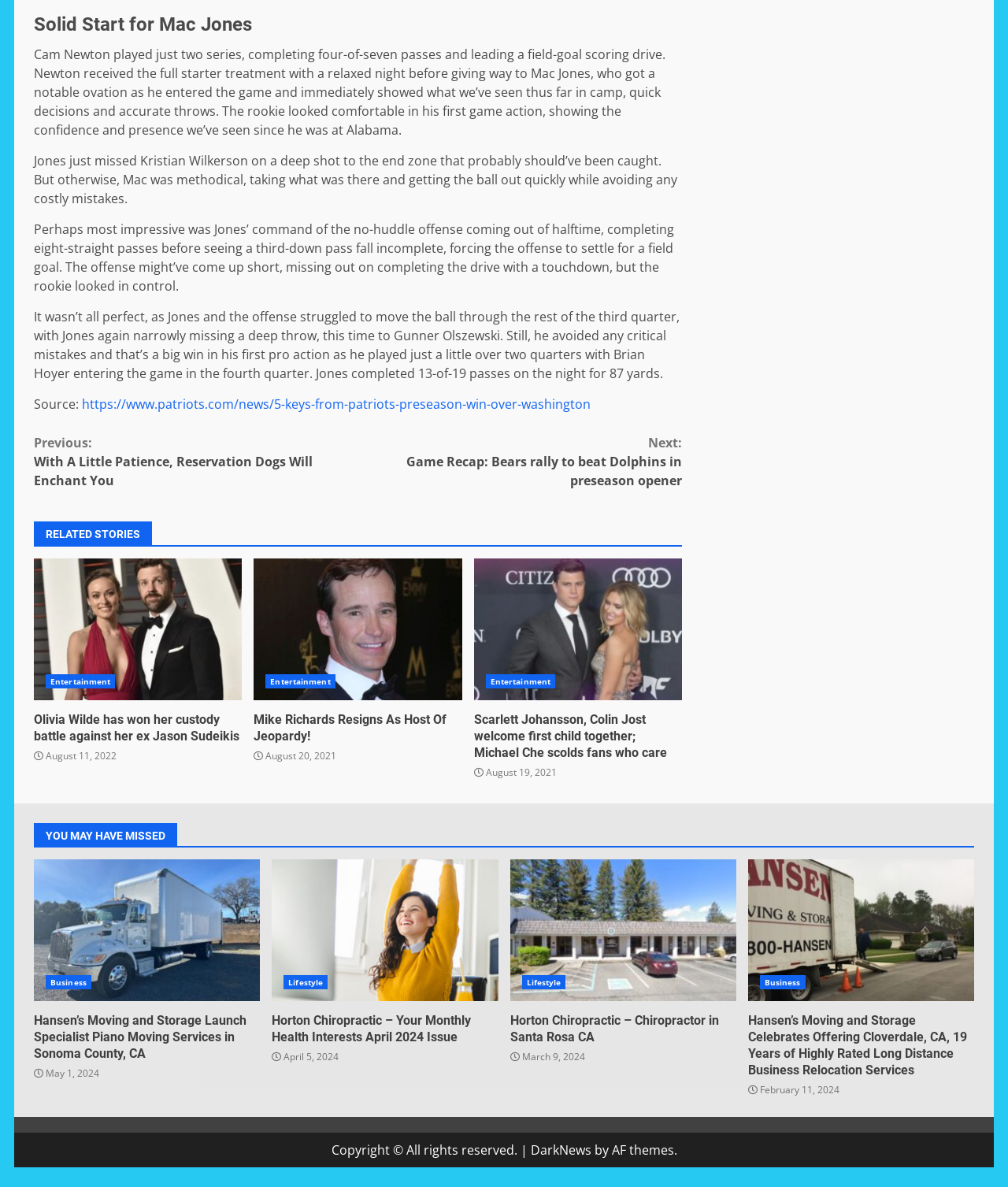Using the webpage screenshot, find the UI element described by Entertainment. Provide the bounding box coordinates in the format (top-left x, top-left y, bottom-right x, bottom-right y), ensuring all values are floating point numbers between 0 and 1.

[0.045, 0.568, 0.114, 0.58]